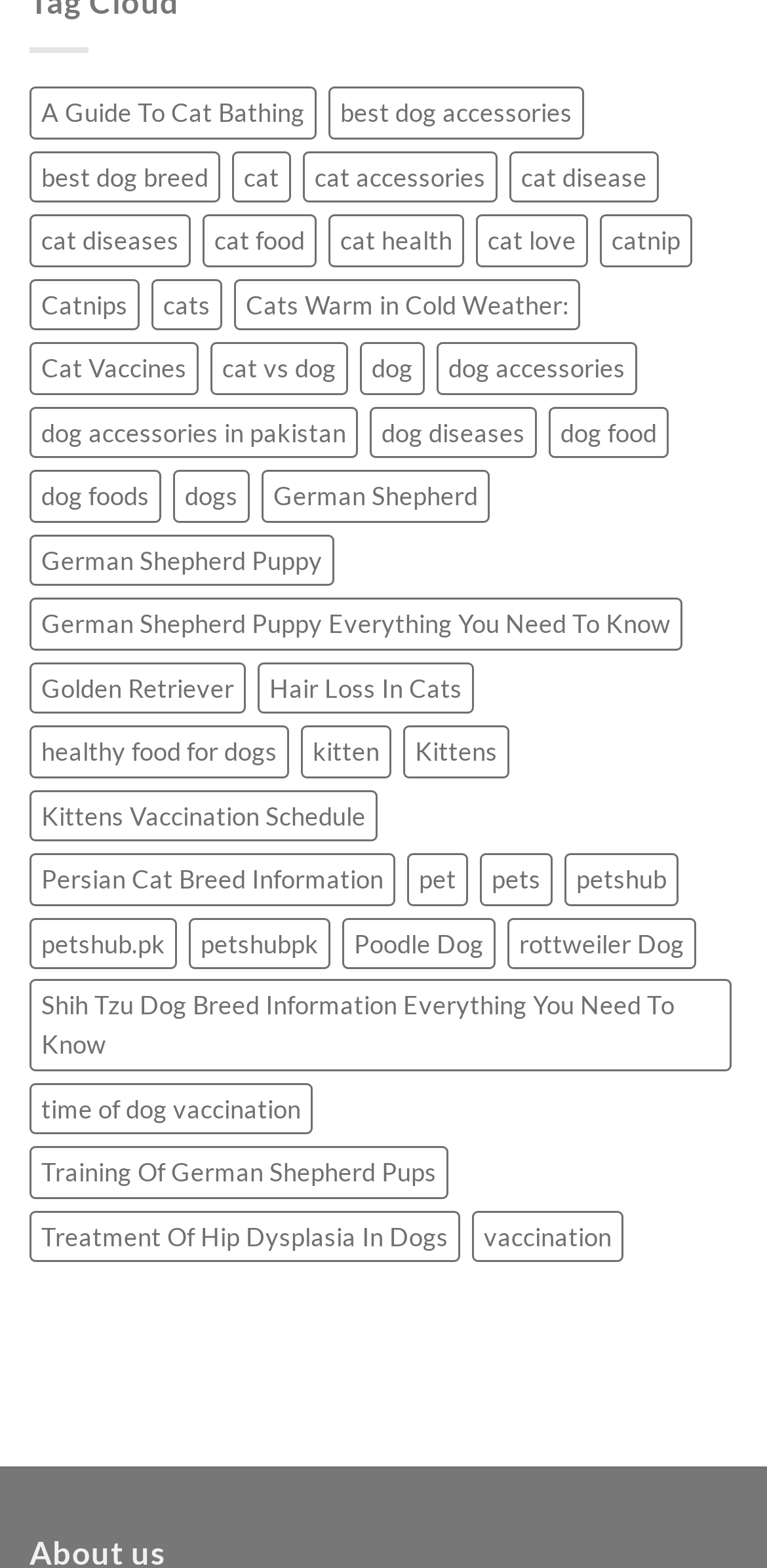Please find the bounding box coordinates of the element that you should click to achieve the following instruction: "learn about 'German Shepherd Puppy'". The coordinates should be presented as four float numbers between 0 and 1: [left, top, right, bottom].

[0.038, 0.341, 0.436, 0.374]